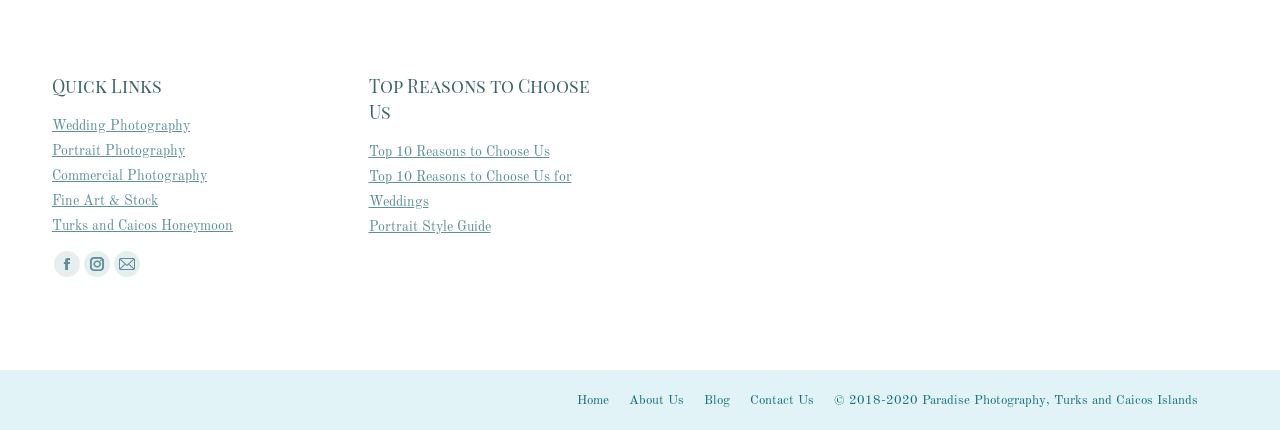What year does the copyright start?
Examine the image closely and answer the question with as much detail as possible.

The copyright section at the bottom of the webpage states '© 2018-2020 Paradise Photography, Turks and Caicos Islands', indicating that the copyright starts from 2018.